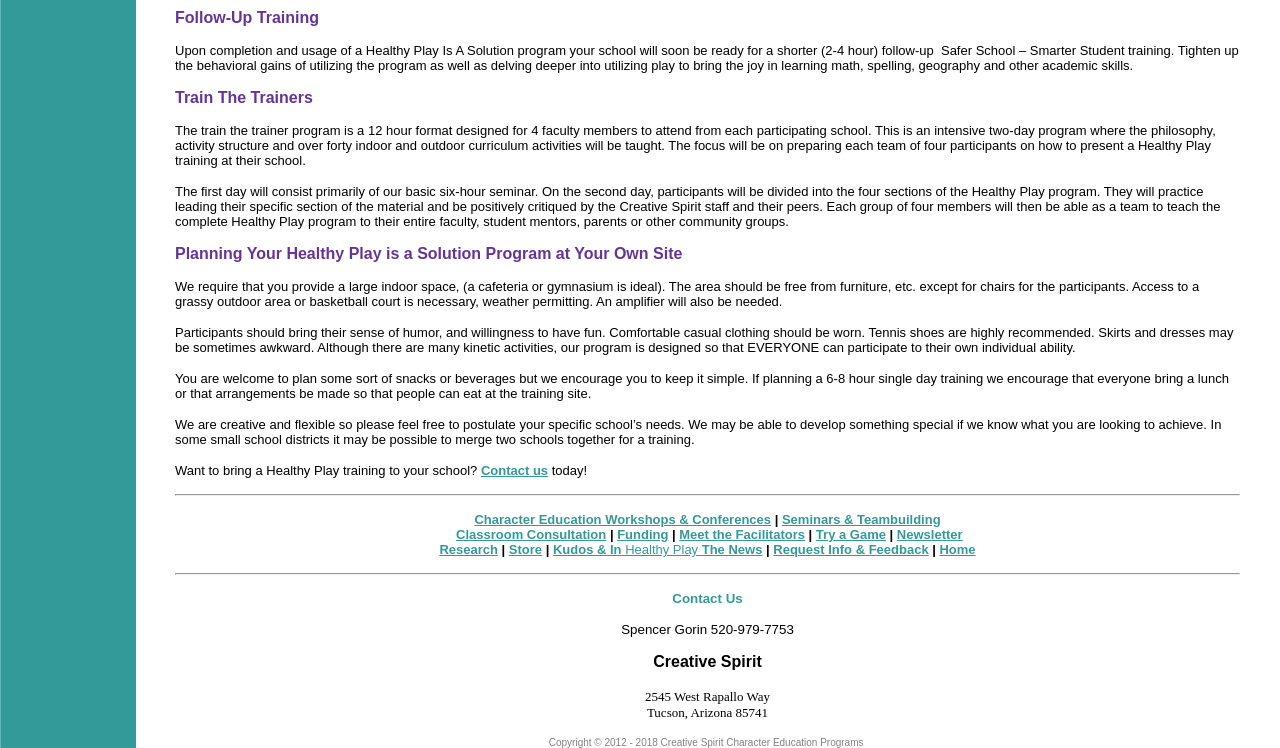Identify the bounding box coordinates of the clickable section necessary to follow the following instruction: "Click Request Info & Feedback". The coordinates should be presented as four float numbers from 0 to 1, i.e., [left, top, right, bottom].

[0.604, 0.725, 0.725, 0.745]